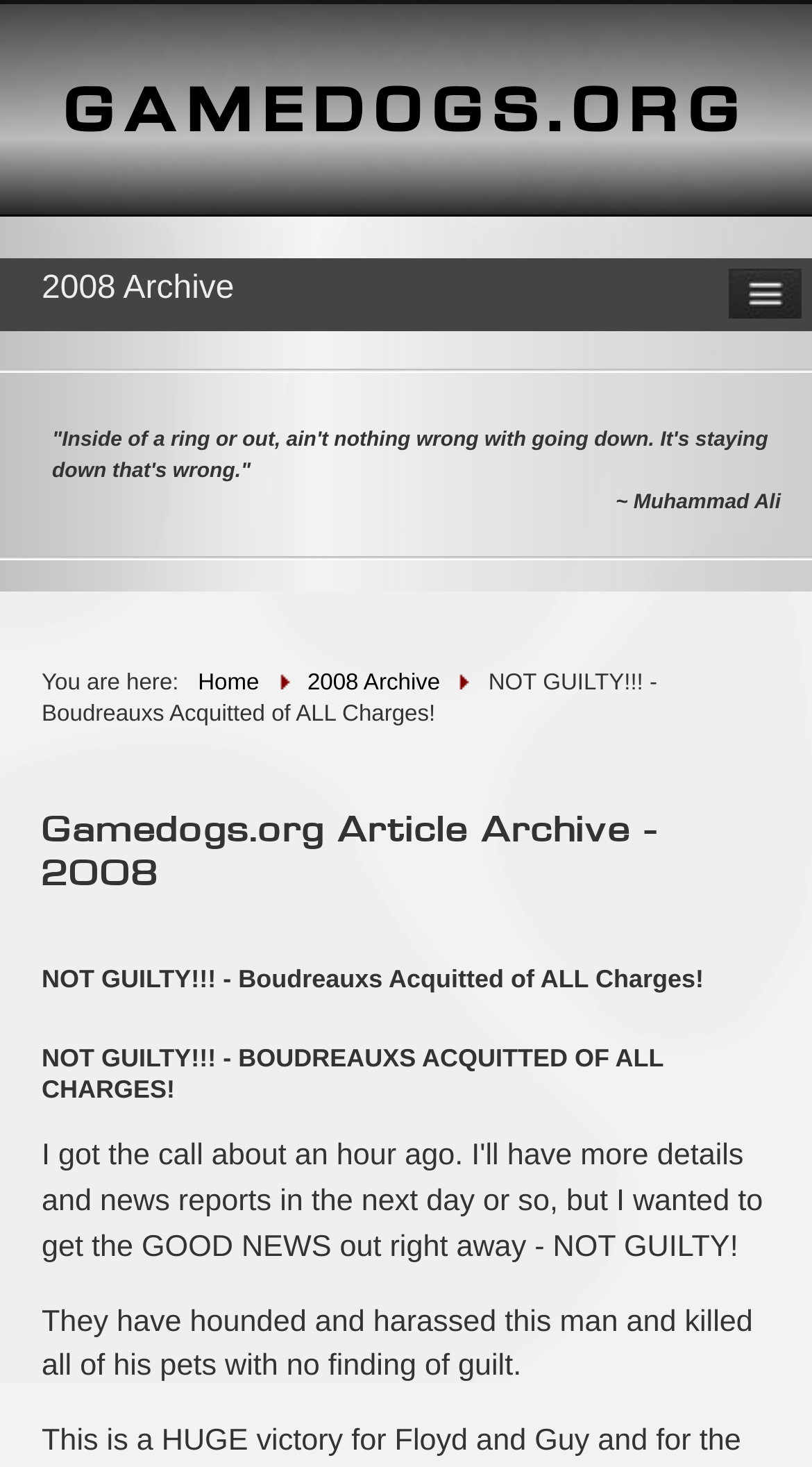What year is the archive for?
Please respond to the question with a detailed and well-explained answer.

The year of the archive can be found at the top of the webpage, where it says '2008 Archive' in a static text element.